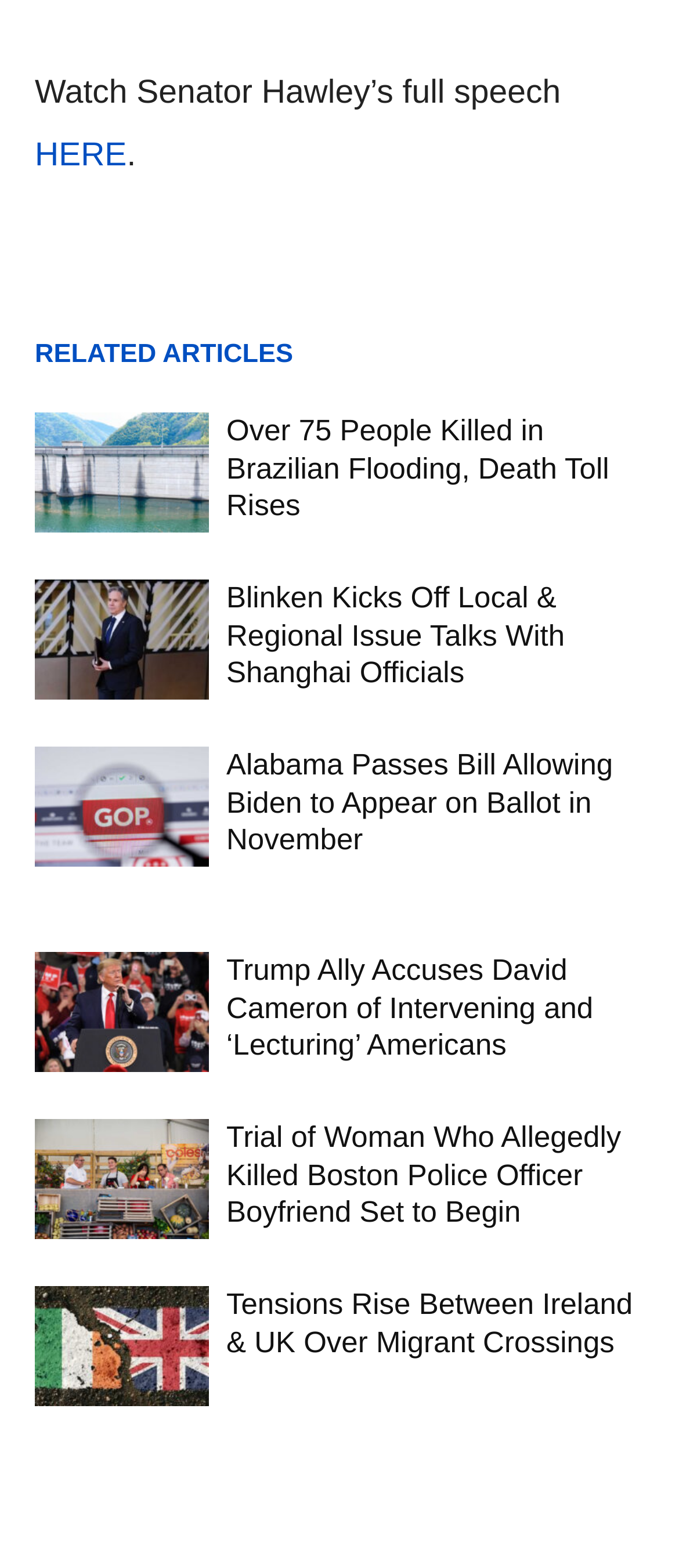Provide your answer in a single word or phrase: 
Is there an image for each news article?

Yes